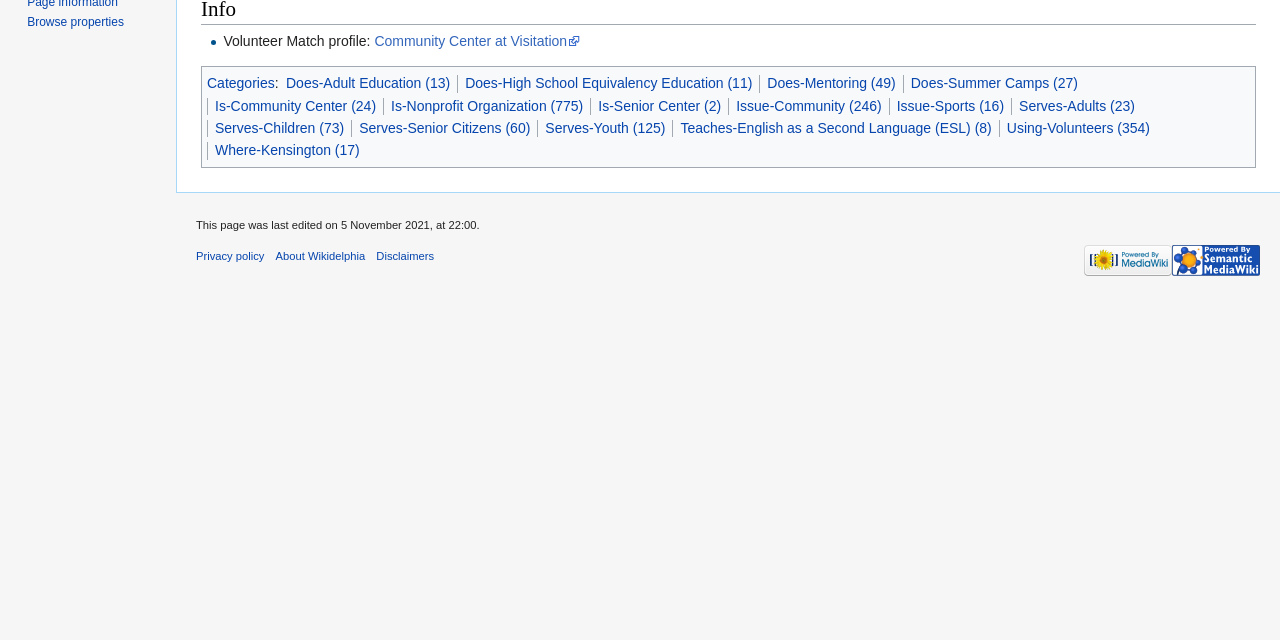Using the webpage screenshot, find the UI element described by Serves-Youth (125). Provide the bounding box coordinates in the format (top-left x, top-left y, bottom-right x, bottom-right y), ensuring all values are floating point numbers between 0 and 1.

[0.426, 0.187, 0.52, 0.212]